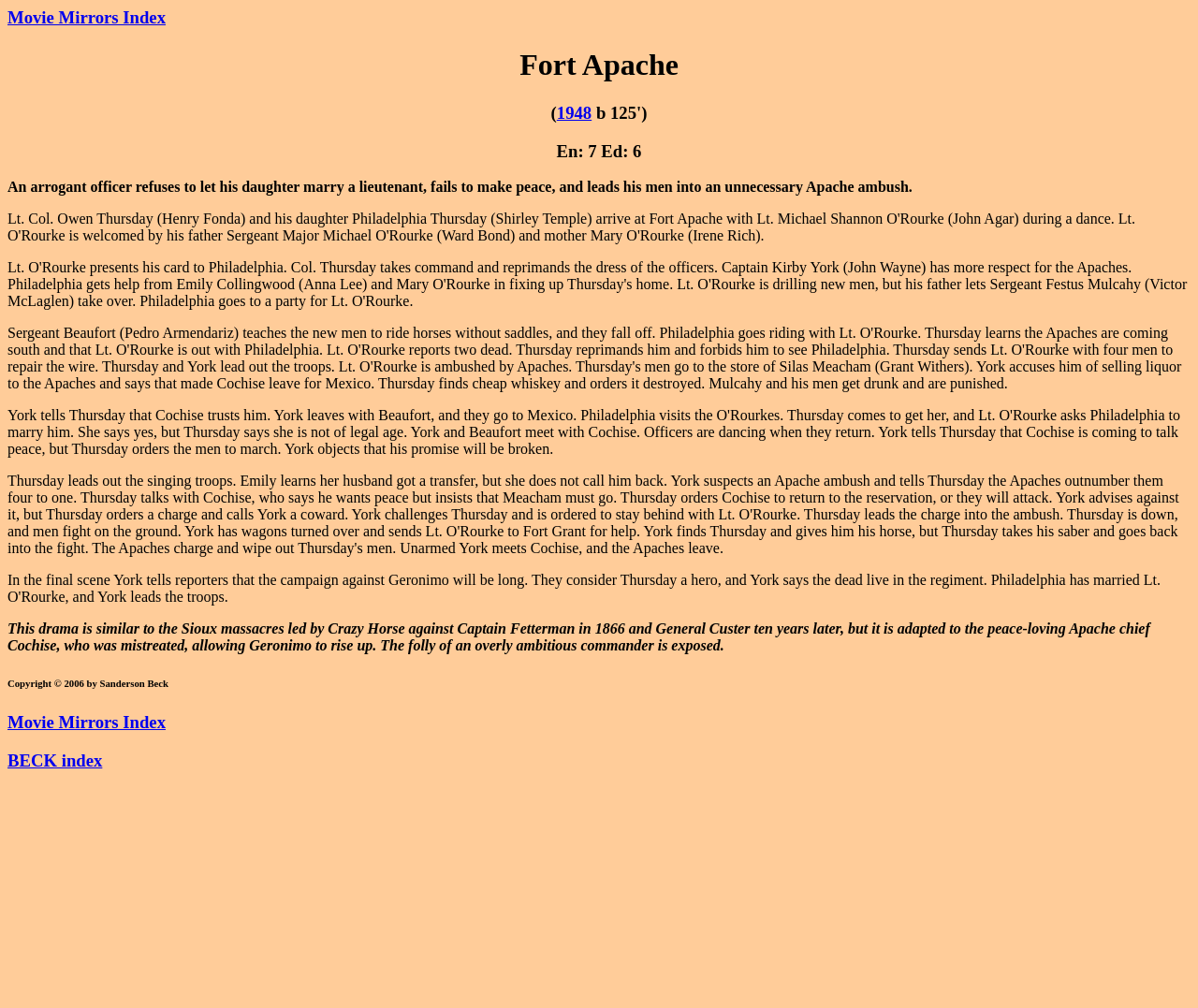Respond with a single word or phrase:
What is the year of the movie Fort Apache?

1948